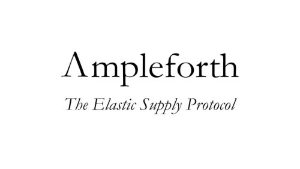Describe the image with as much detail as possible.

The image displays the logo of Ampleforth, accompanied by the tagline "The Elastic Supply Protocol." Ampleforth is a cryptocurrency project that introduces a unique approach to supply adjustment, aiming to maintain price stability through an elastic supply model. This logo reflects the brand's identity and highlights its innovative technology designed to adapt to market conditions, making it a notable entry on the list of promising cryptocurrencies to watch. The clean design and elegant typography convey a sense of sophistication and technological advancement, aligning with the project's mission in the blockchain space.